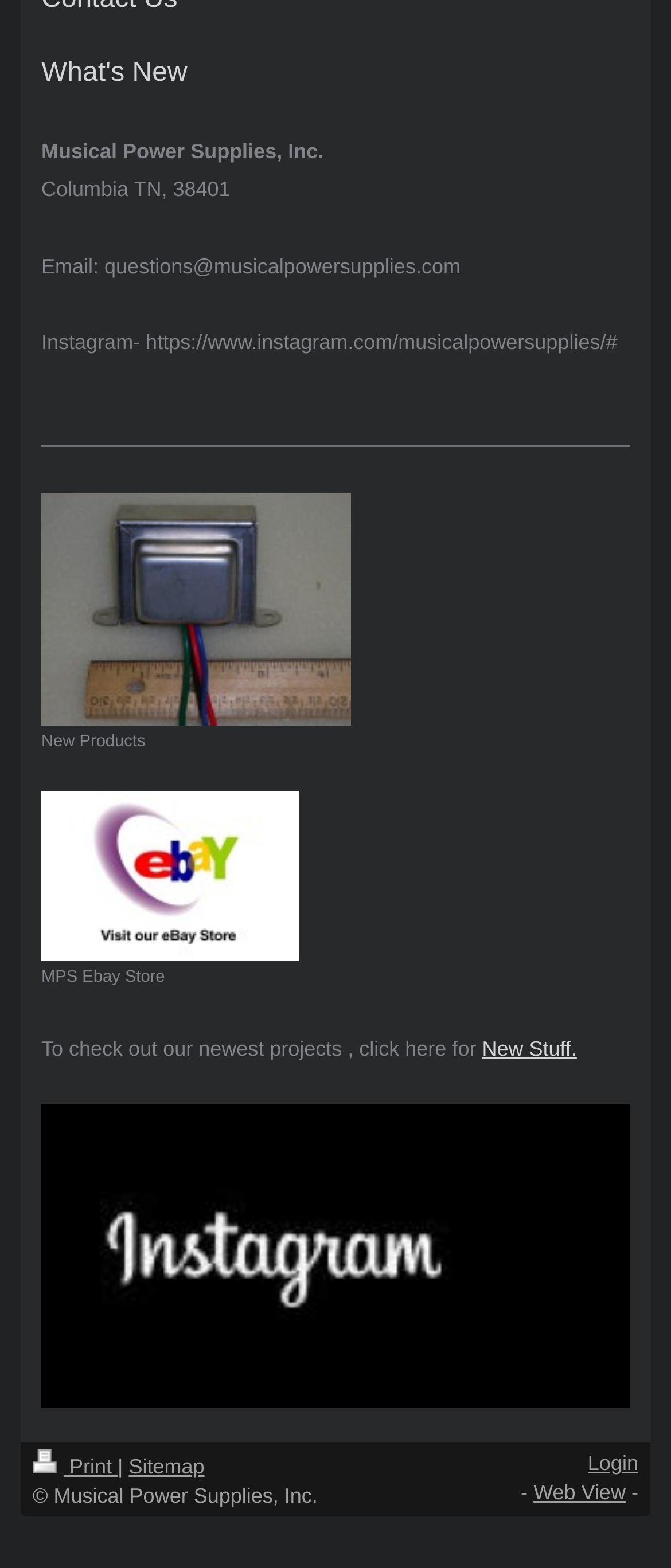Find the bounding box coordinates for the UI element that matches this description: "Web View".

[0.795, 0.944, 0.932, 0.959]